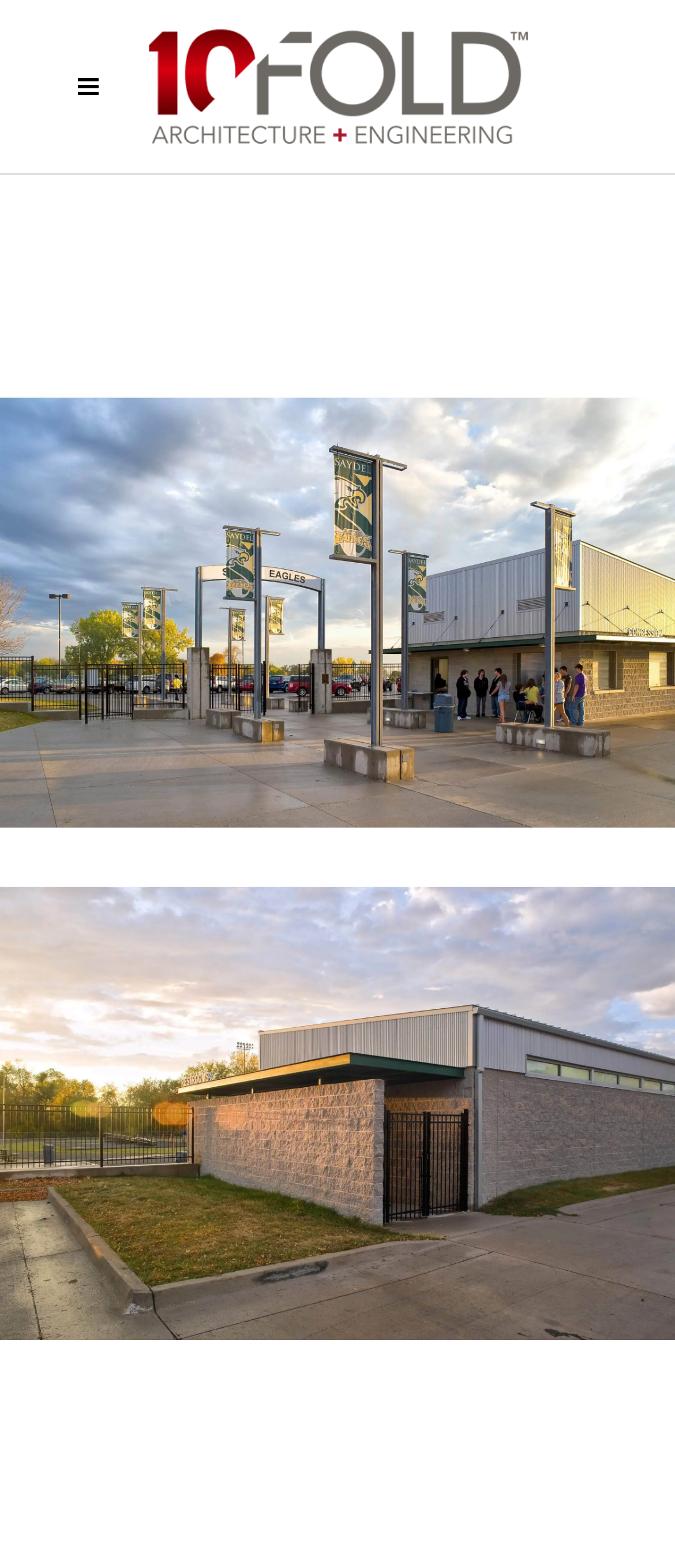What is the name of the architecture project featured on this webpage?
Please give a detailed and thorough answer to the question, covering all relevant points.

The webpage title and the image descriptions suggest that the architecture project featured on this webpage is Saydel CSD Athletic Complex.